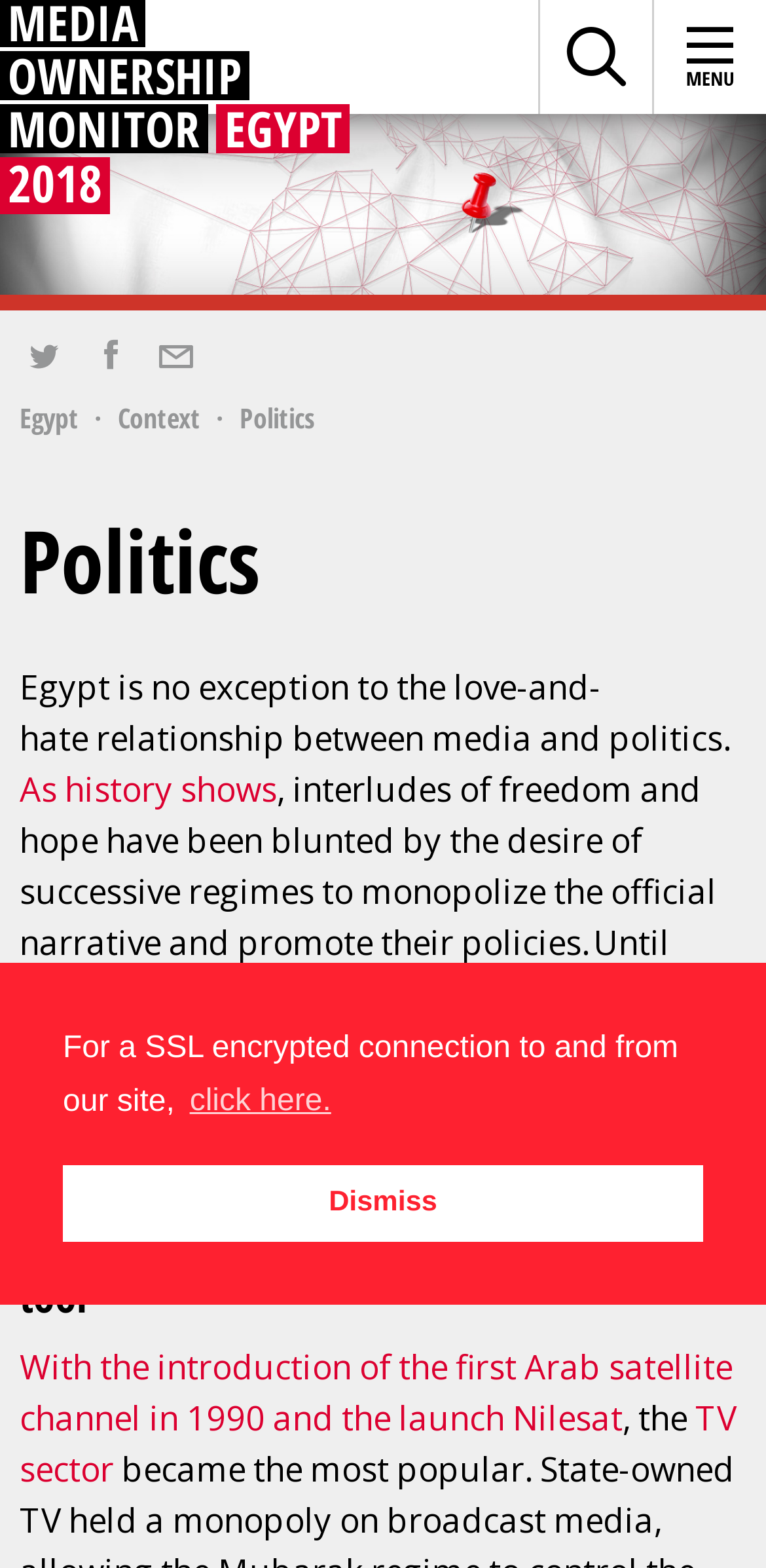Find the bounding box coordinates for the element that must be clicked to complete the instruction: "Read about the Mubarak era". The coordinates should be four float numbers between 0 and 1, indicated as [left, top, right, bottom].

[0.026, 0.773, 0.974, 0.856]